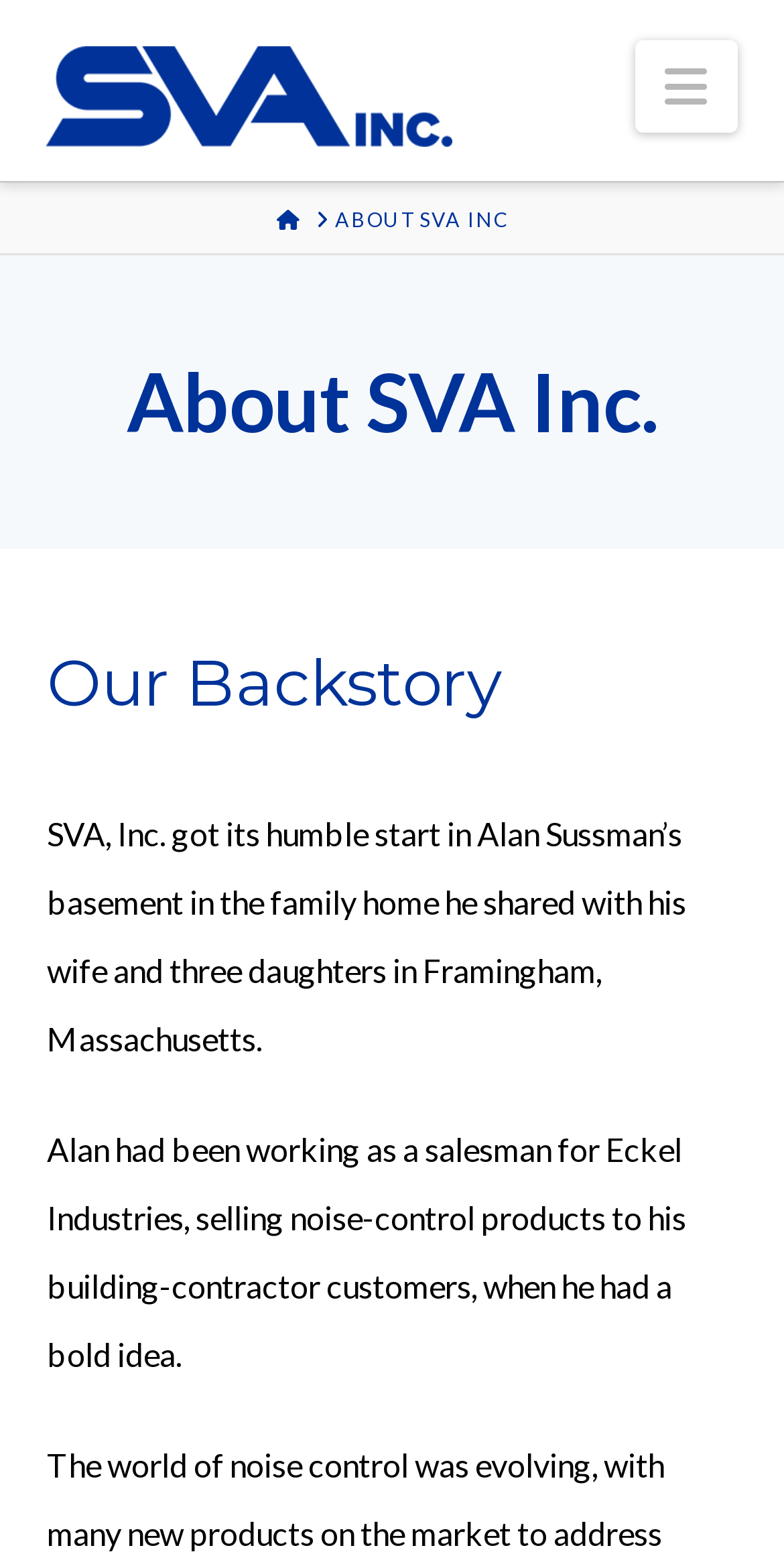Where did Alan Sussman start his business?
Could you give a comprehensive explanation in response to this question?

I found the answer by reading the static text on the webpage, which mentions that Alan Sussman started his business in his basement in Framingham, Massachusetts.